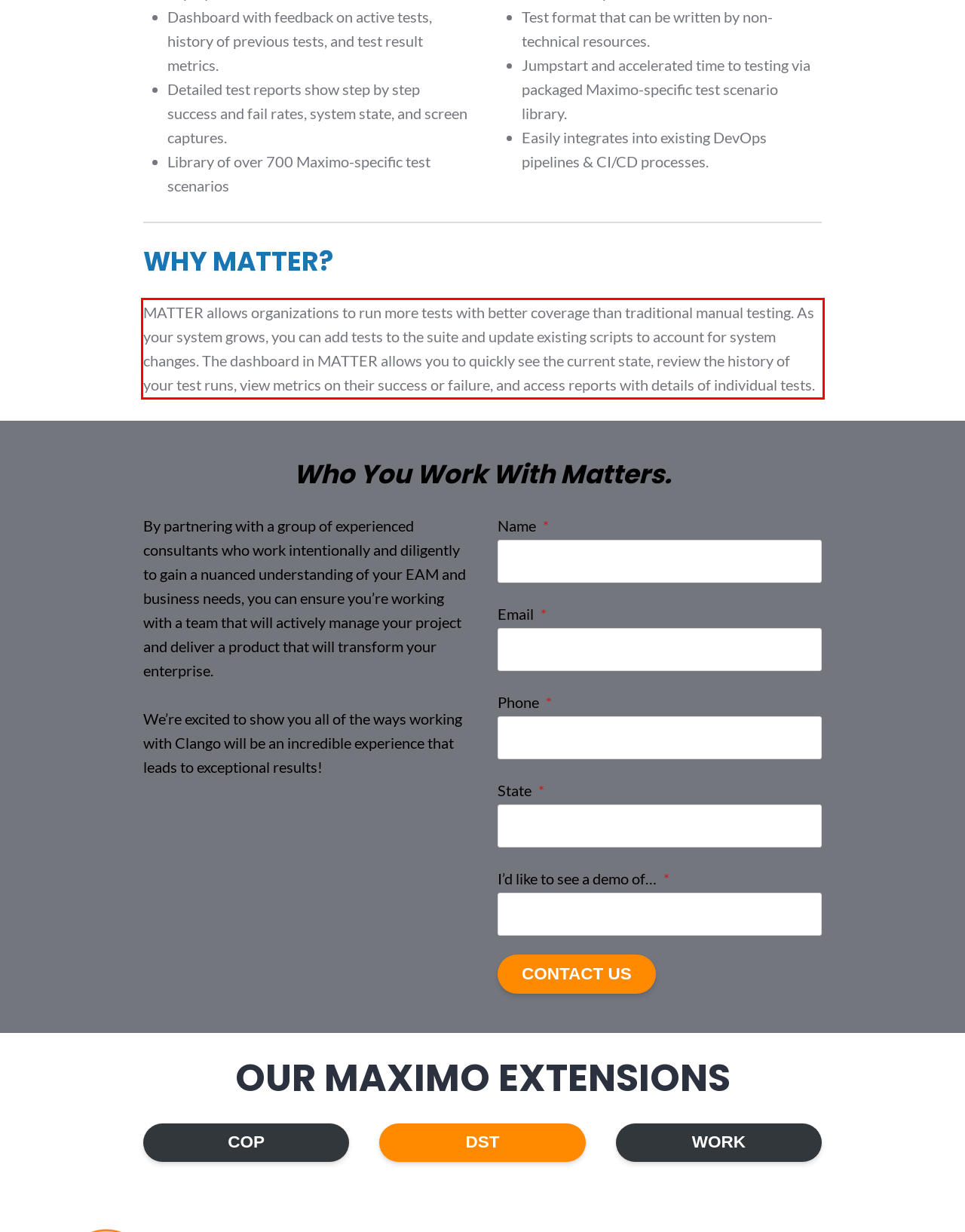Identify and transcribe the text content enclosed by the red bounding box in the given screenshot.

MATTER allows organizations to run more tests with better coverage than traditional manual testing. As your system grows, you can add tests to the suite and update existing scripts to account for system changes. The dashboard in MATTER allows you to quickly see the current state, review the history of your test runs, view metrics on their success or failure, and access reports with details of individual tests.